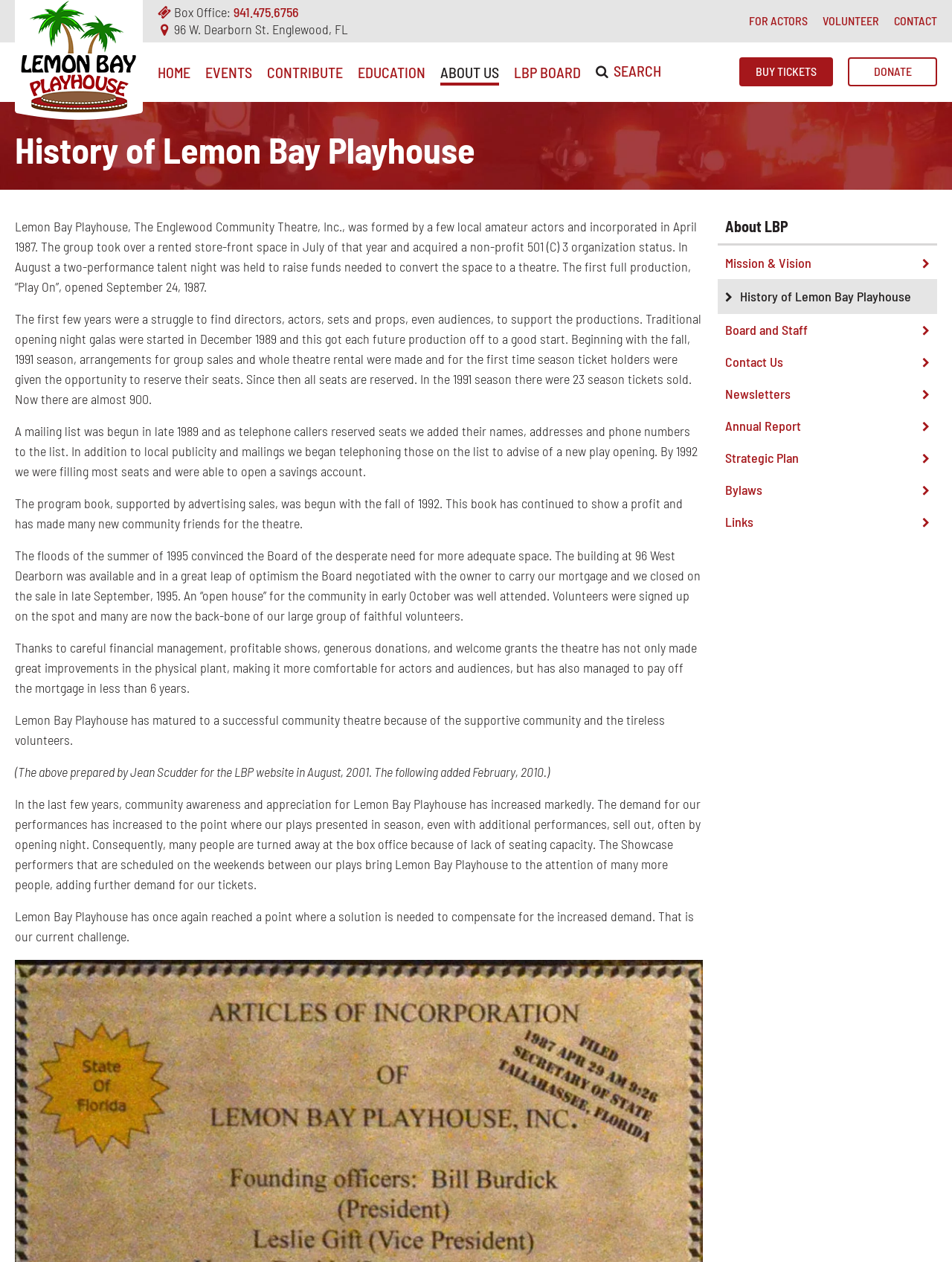Using the provided element description, identify the bounding box coordinates as (top-left x, top-left y, bottom-right x, bottom-right y). Ensure all values are between 0 and 1. Description: Mission & Vision

[0.754, 0.196, 0.984, 0.221]